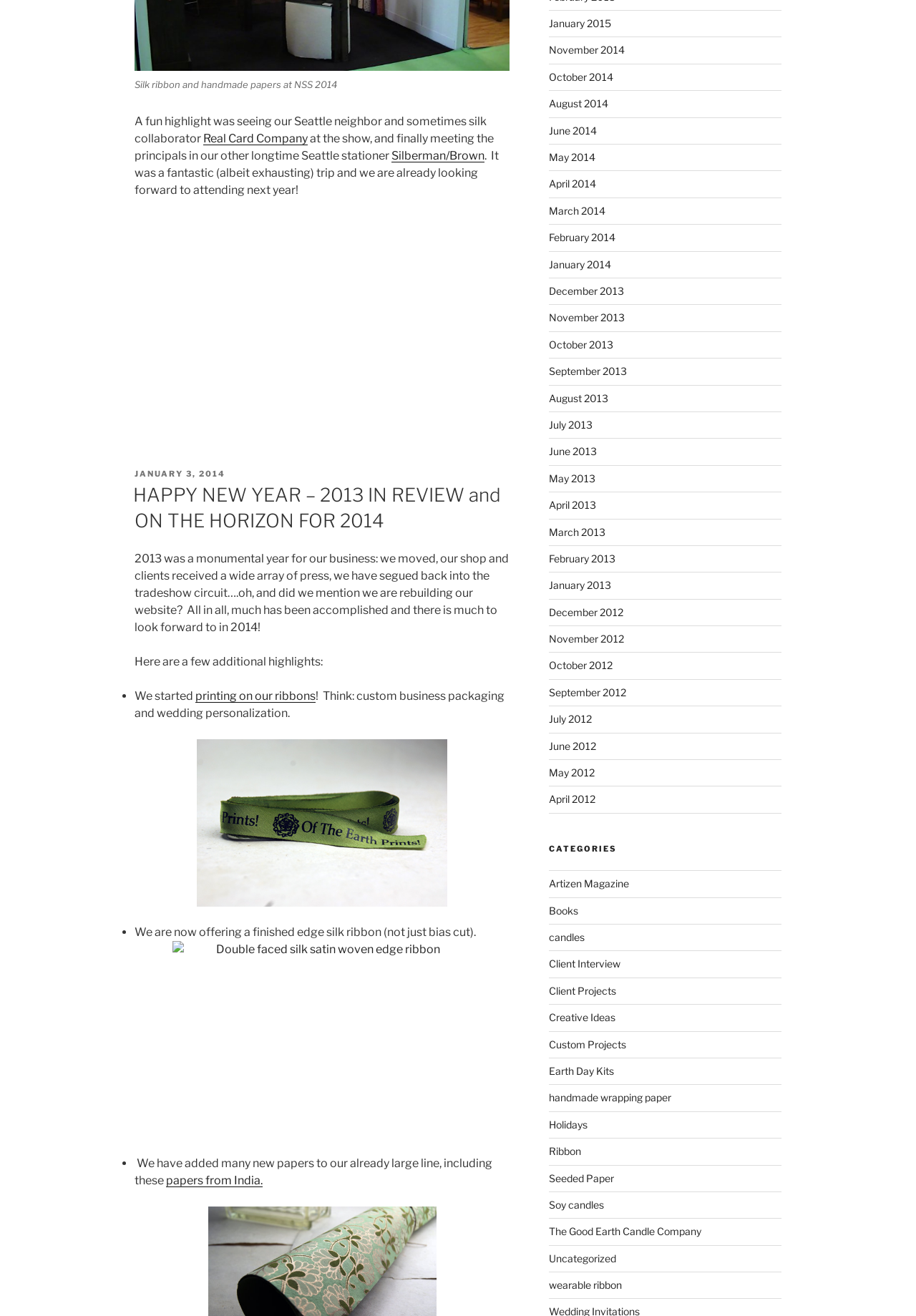Find and indicate the bounding box coordinates of the region you should select to follow the given instruction: "Read the article about HAPPY NEW YEAR – 2013 IN REVIEW and ON THE HORIZON FOR 2014".

[0.147, 0.366, 0.556, 0.406]